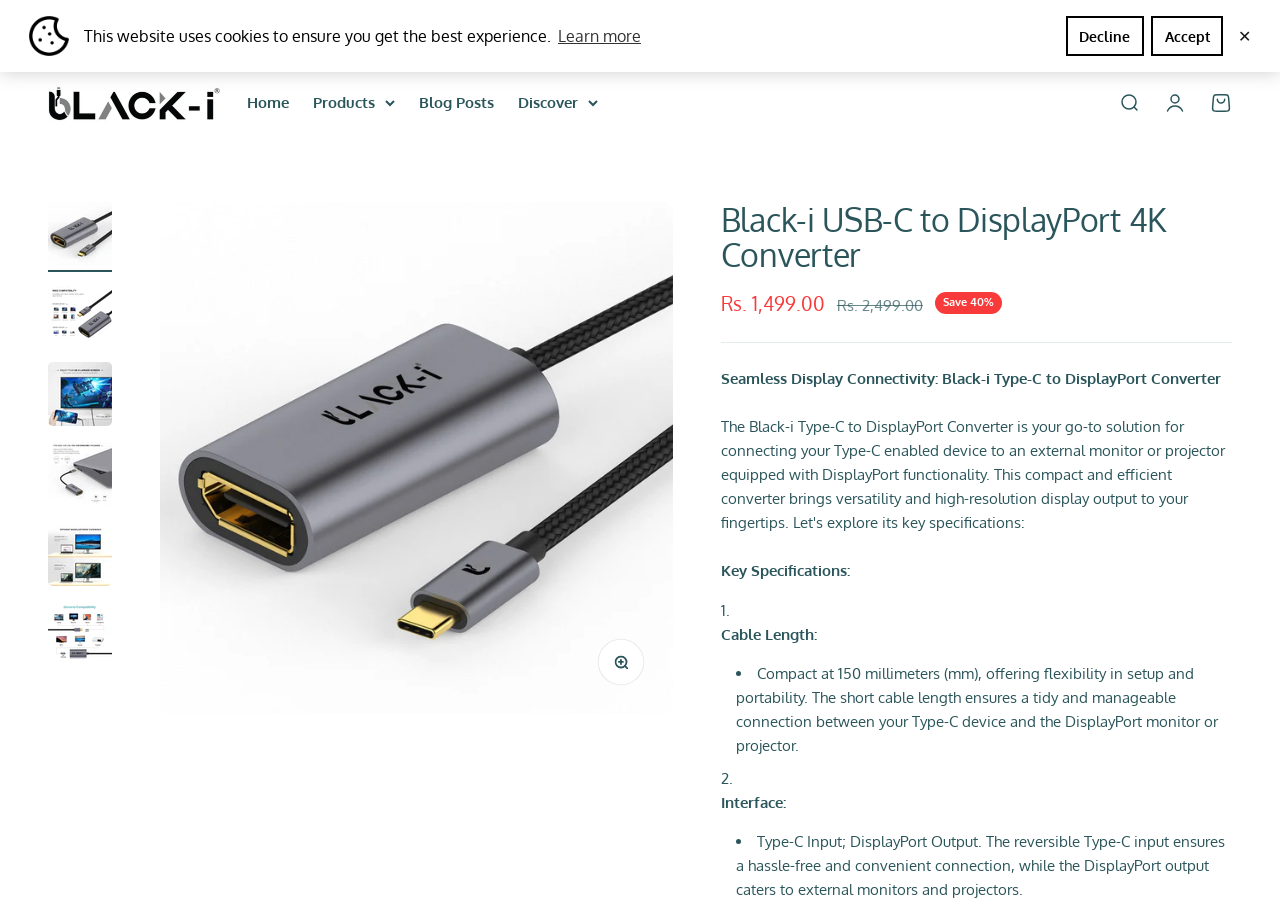What is the sale price of the product? Look at the image and give a one-word or short phrase answer.

Rs. 1,499.00